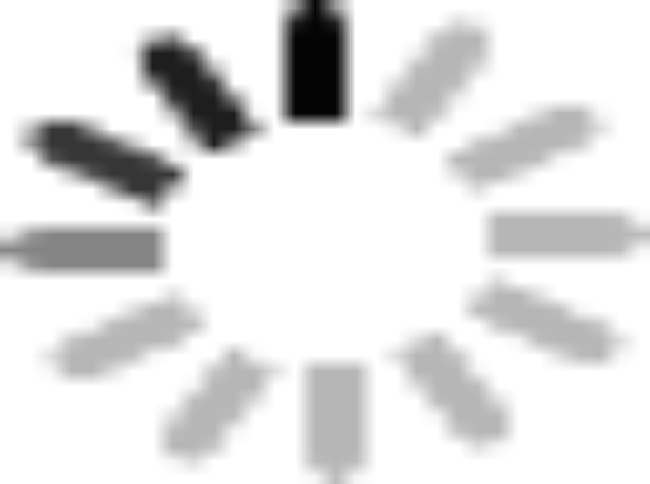Craft a descriptive caption that covers all aspects of the image.

The image prominently features a loading spinner, which typically indicates that content is in the process of being loaded or refreshed. This visual element is commonly used in web applications to signal to users that the system is currently busy and they should wait for the loading process to complete. The spinner's design, often circular with divided segments, creates a sense of movement, enhancing user experience by providing feedback that the application is functioning.